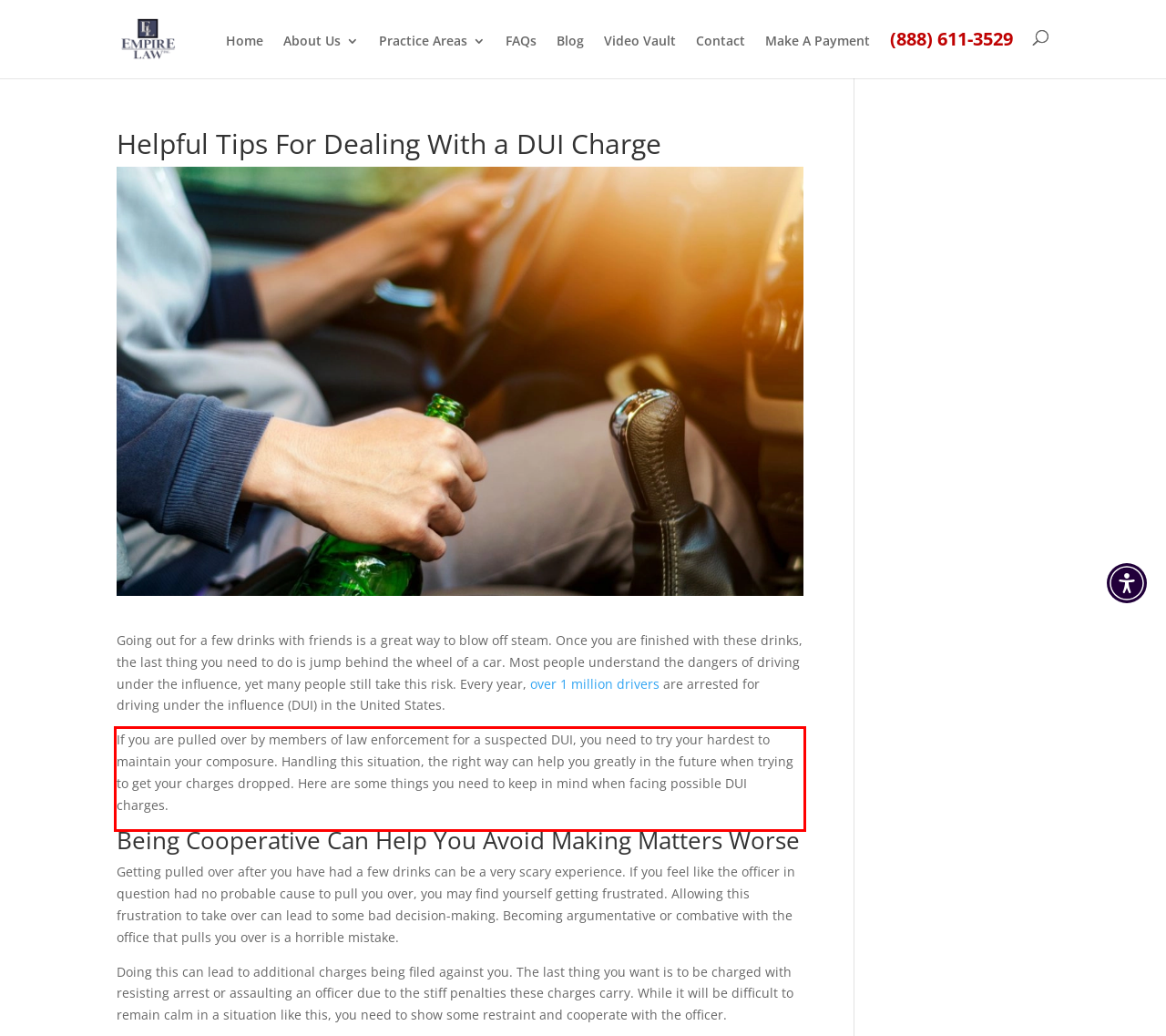Please extract the text content within the red bounding box on the webpage screenshot using OCR.

If you are pulled over by members of law enforcement for a suspected DUI, you need to try your hardest to maintain your composure. Handling this situation, the right way can help you greatly in the future when trying to get your charges dropped. Here are some things you need to keep in mind when facing possible DUI charges.